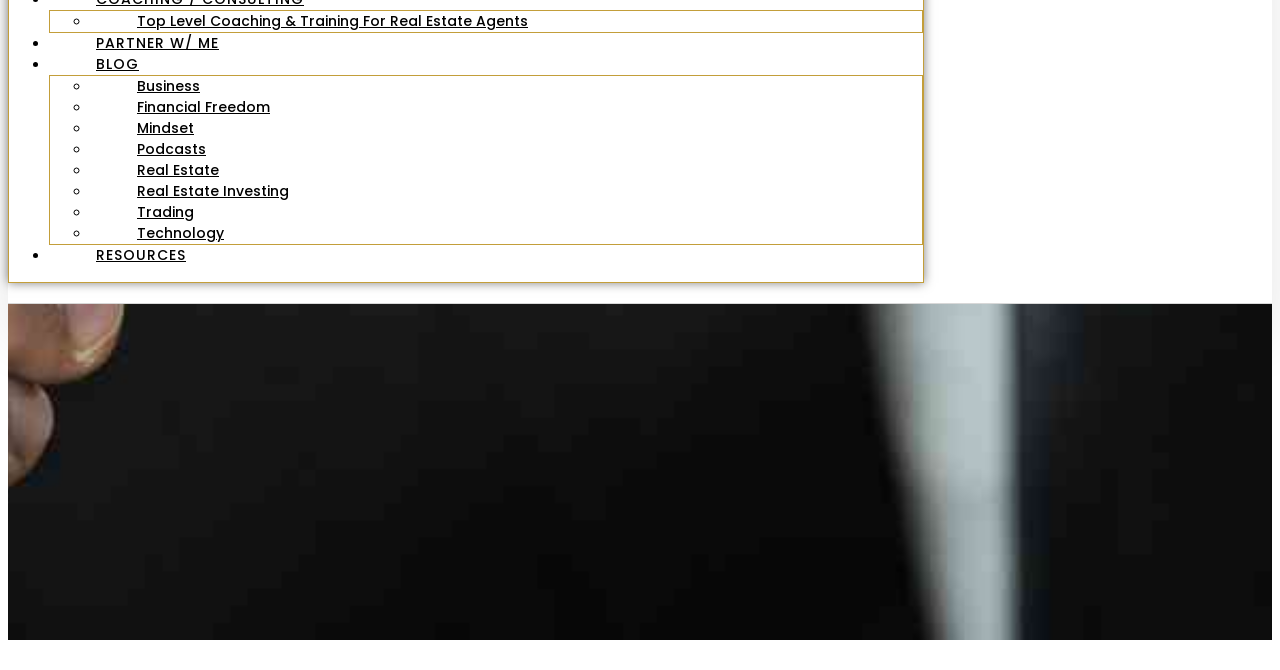Using the provided description: "Business", find the bounding box coordinates of the corresponding UI element. The output should be four float numbers between 0 and 1, in the format [left, top, right, bottom].

[0.07, 0.091, 0.193, 0.166]